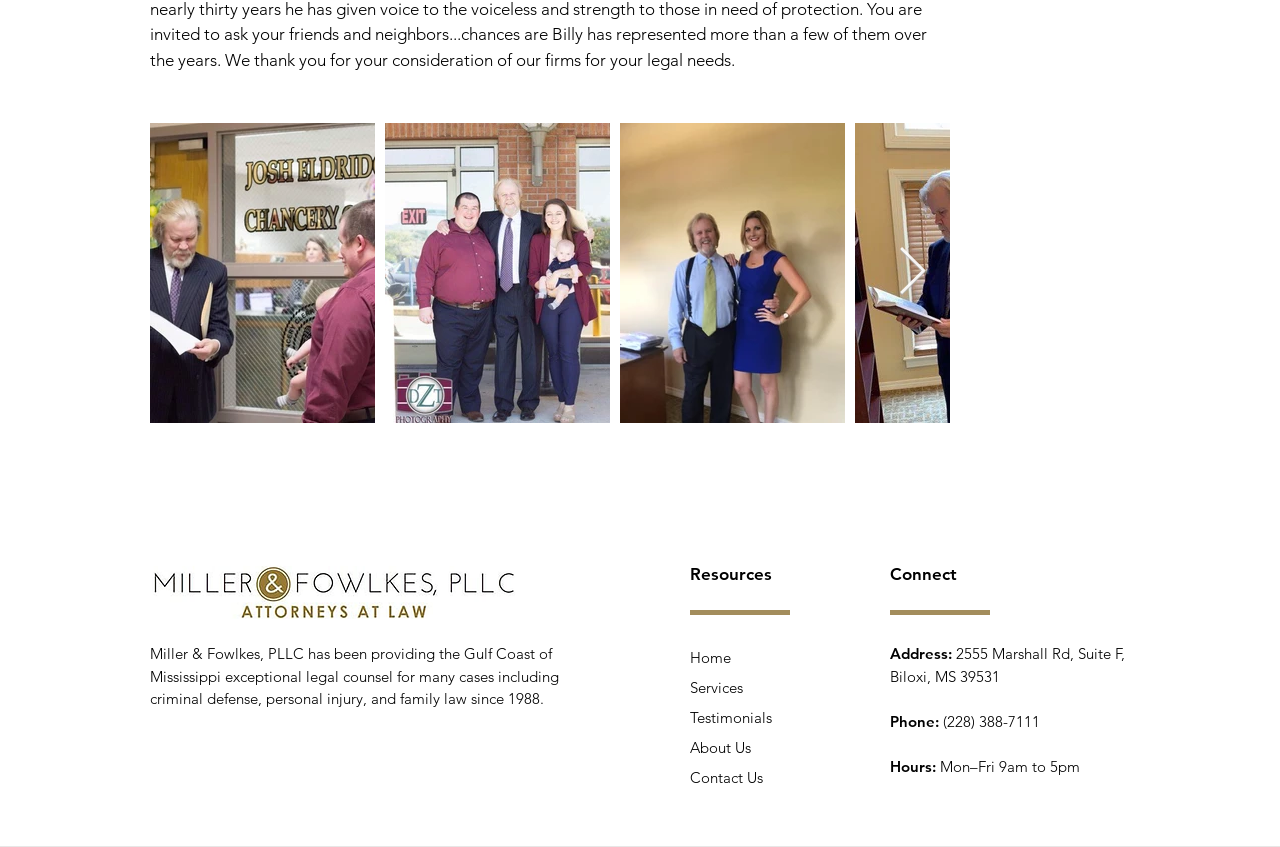Highlight the bounding box coordinates of the region I should click on to meet the following instruction: "View Adoption Day picture 2".

[0.117, 0.145, 0.293, 0.499]